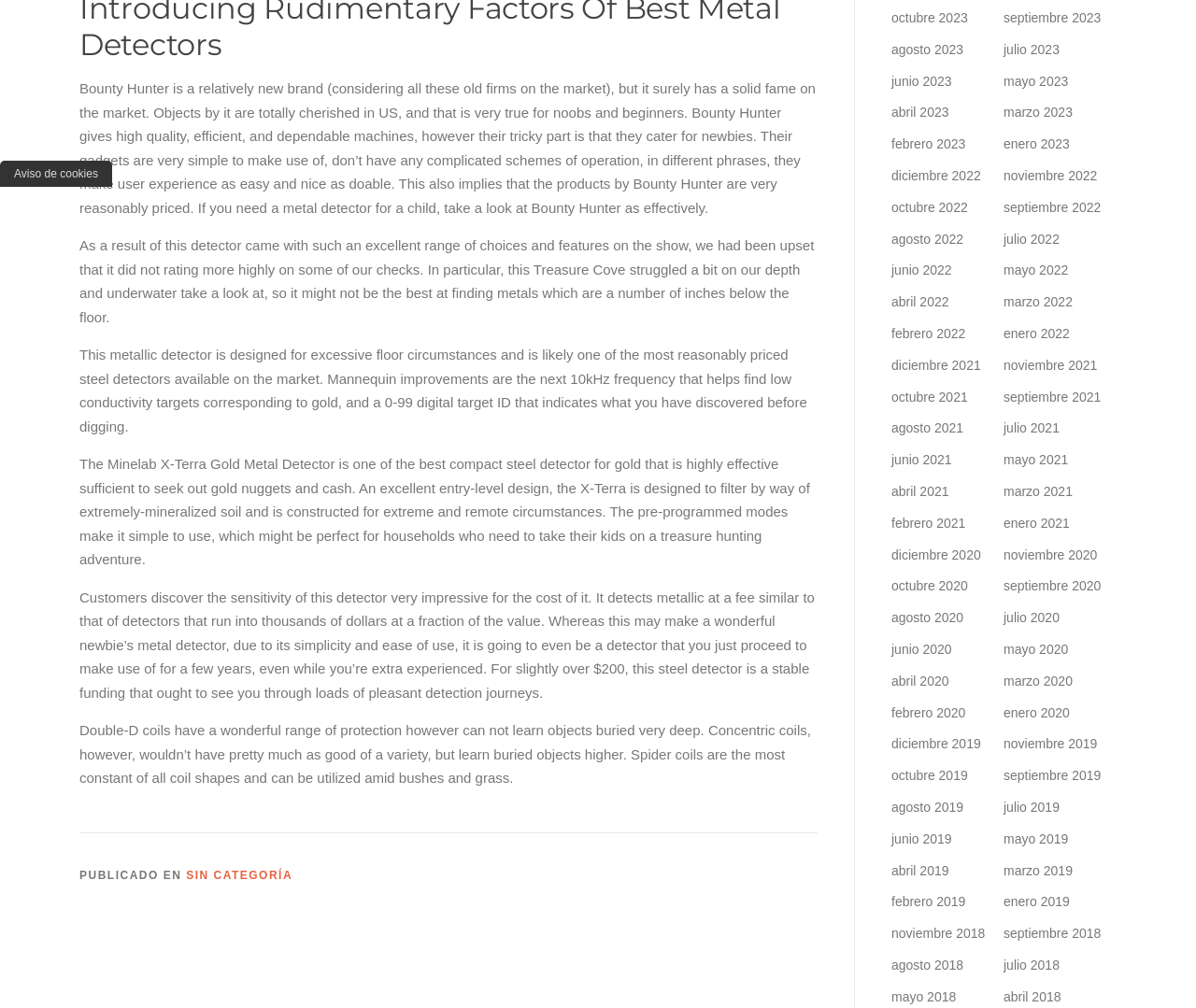Kindly respond to the following question with a single word or a brief phrase: 
What is the purpose of the Double-D coils?

Wide range of coverage